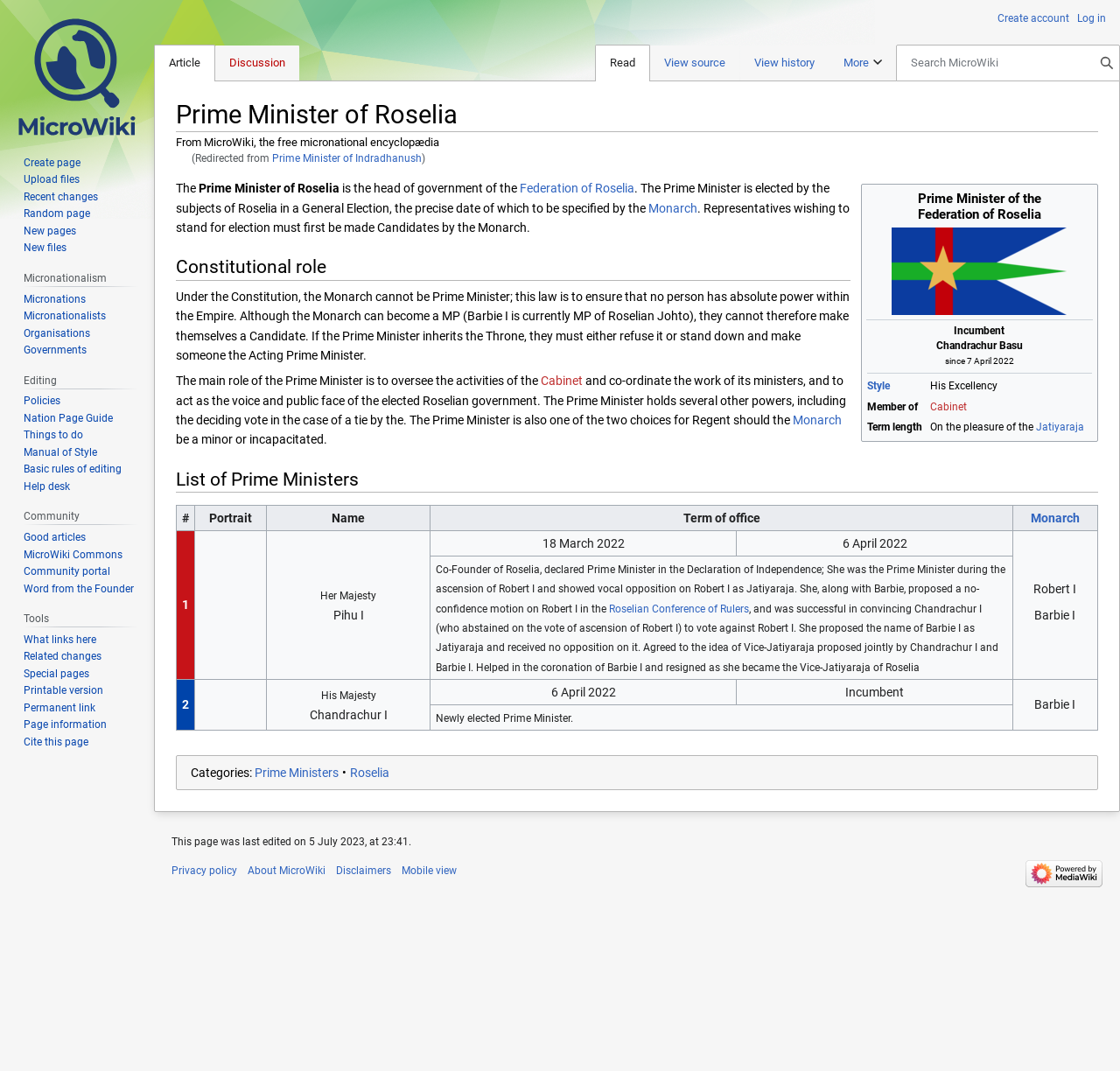Can you specify the bounding box coordinates of the area that needs to be clicked to fulfill the following instruction: "Search for Prime Minister of Indradhanush"?

[0.243, 0.142, 0.376, 0.153]